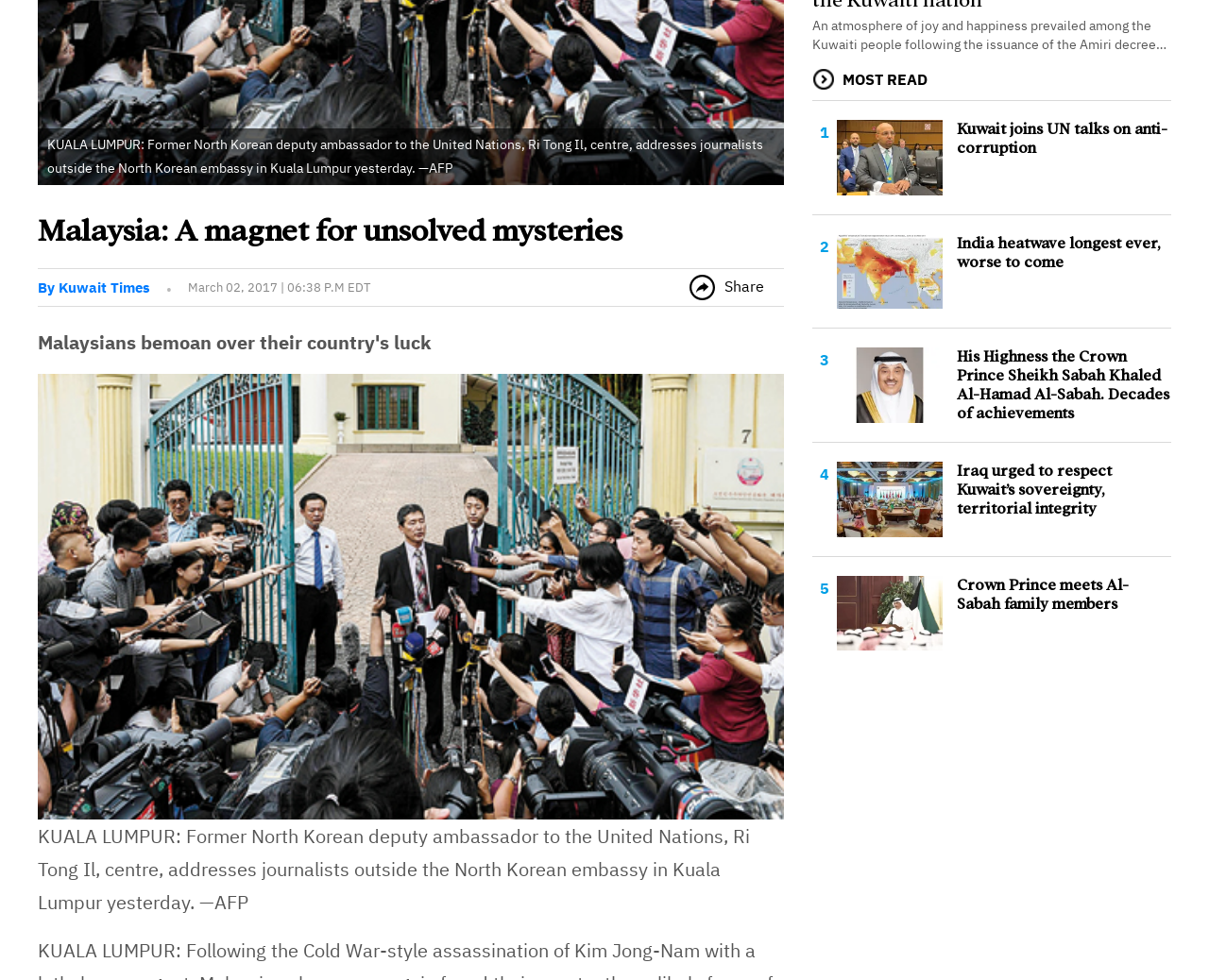Locate the bounding box of the UI element described in the following text: "By Kuwait Times".

[0.031, 0.284, 0.124, 0.302]